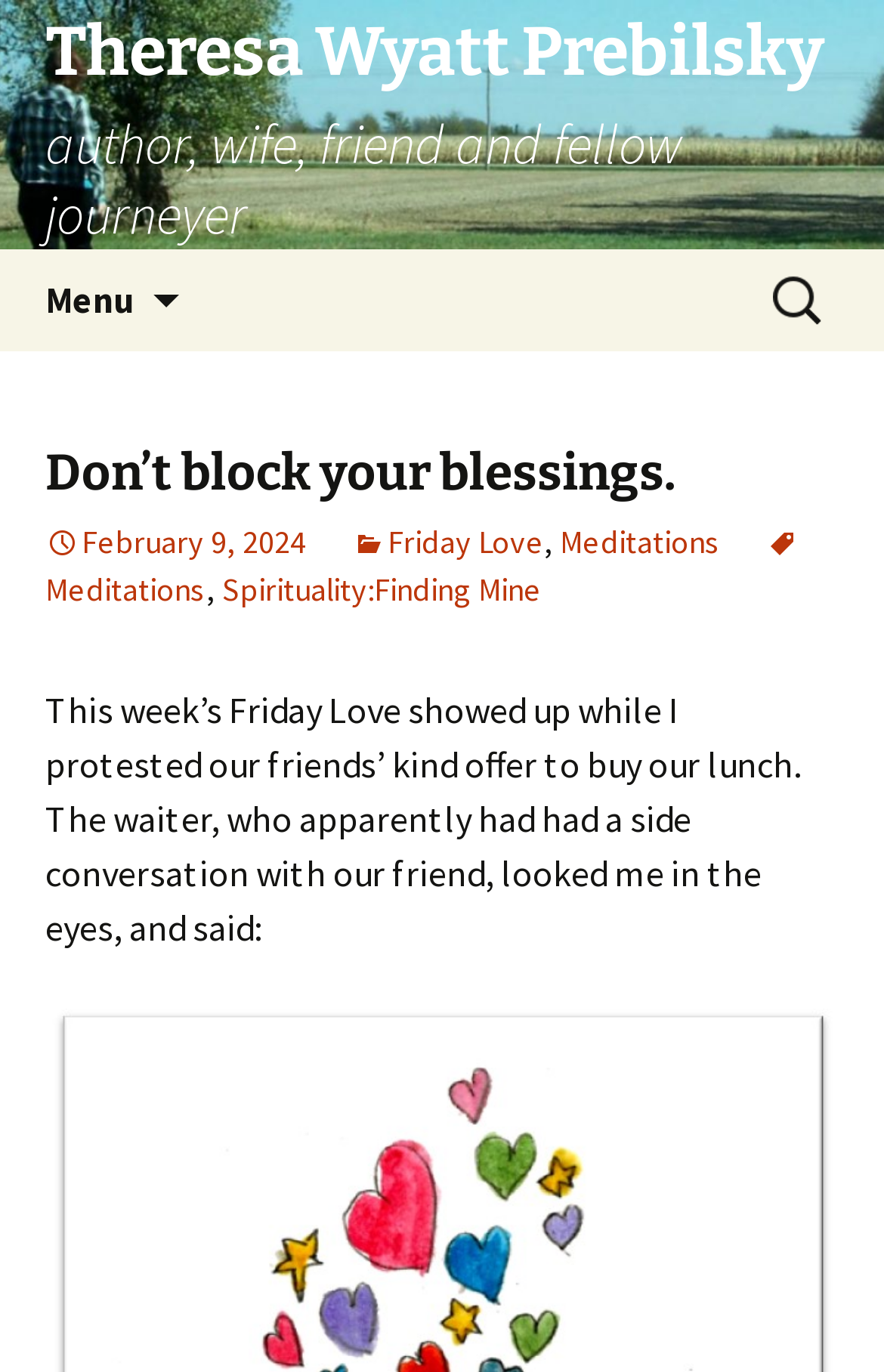Review the image closely and give a comprehensive answer to the question: Is the menu expanded?

The button 'Menu' has an attribute 'expanded' set to 'False', indicating that the menu is not currently expanded.